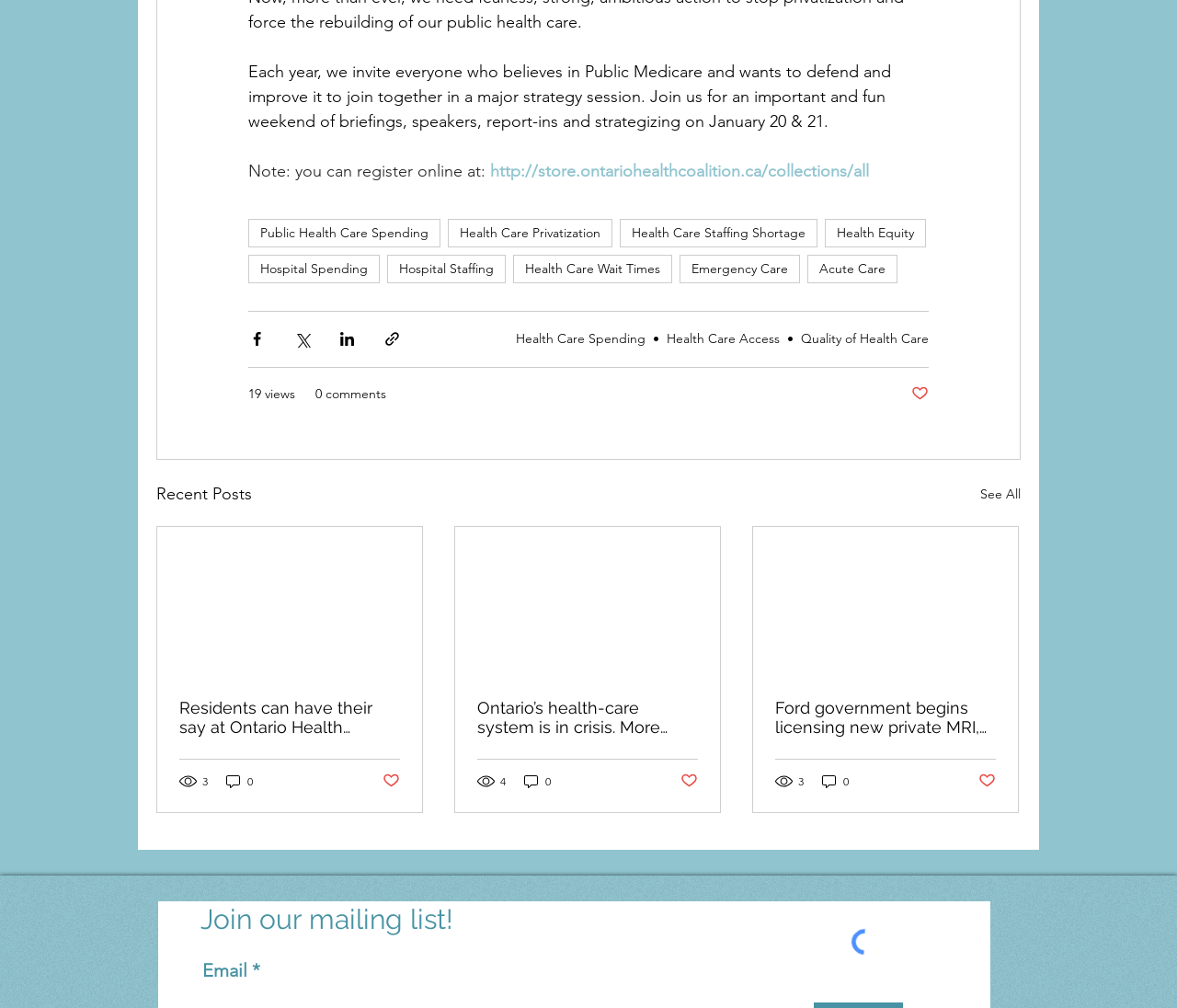Pinpoint the bounding box coordinates of the clickable area needed to execute the instruction: "view recent posts". The coordinates should be specified as four float numbers between 0 and 1, i.e., [left, top, right, bottom].

[0.133, 0.477, 0.214, 0.504]